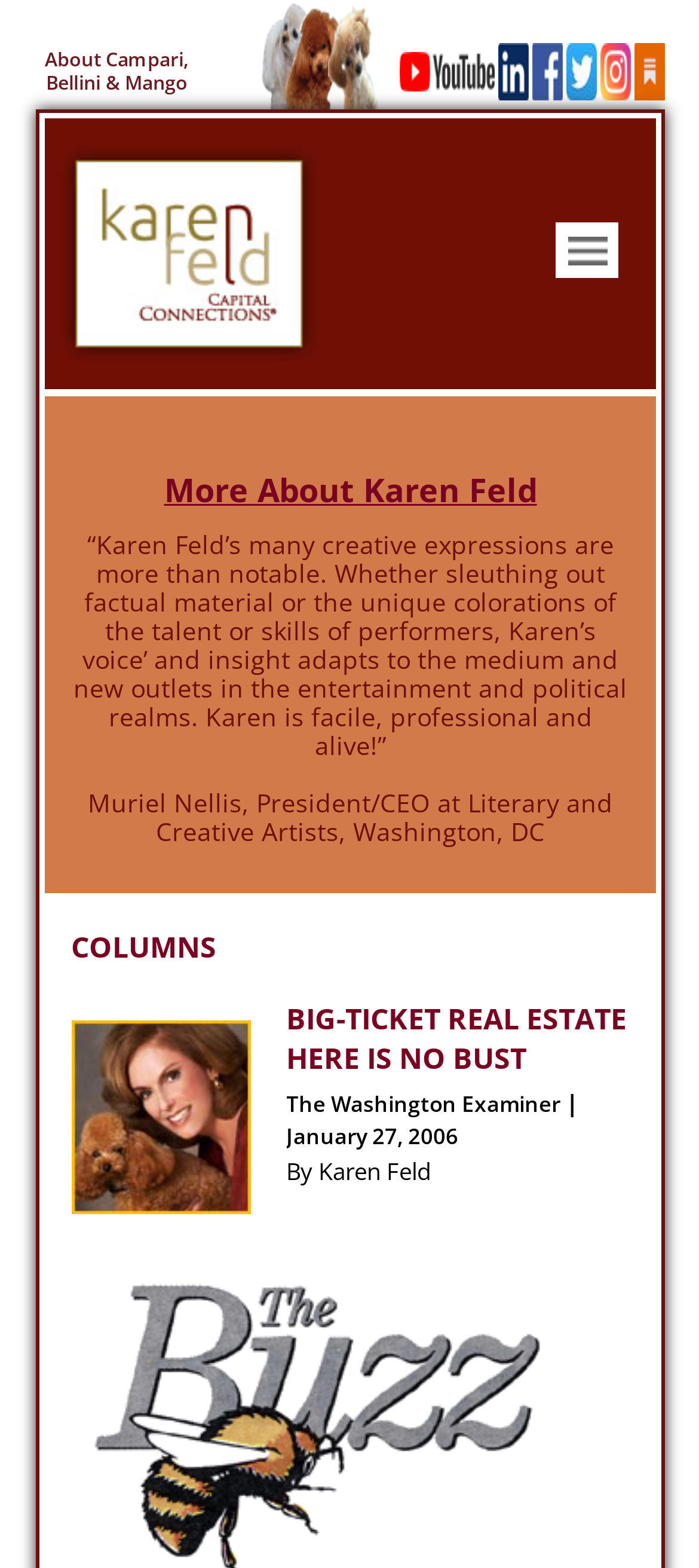Predict the bounding box coordinates of the area that should be clicked to accomplish the following instruction: "Go to the COLUMNS section". The bounding box coordinates should consist of four float numbers between 0 and 1, i.e., [left, top, right, bottom].

[0.101, 0.594, 0.899, 0.614]